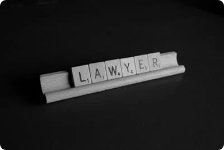Explain what is happening in the image with elaborate details.

The image features a minimalist, black-and-white representation of the word "LAWYER" spelled out using individual letter blocks. The letters are arranged neatly on a horizontal ledge, emphasizing the importance of legal professionals in navigating complex legal matters. This visual serves as a striking reminder of the role lawyers play, particularly in family law, as highlighted in the accompanying text about selecting the right legal representation. The simplicity of the design contrasts with the multifaceted nature of legal services, encouraging viewers to reflect on the significance of proper legal guidance.